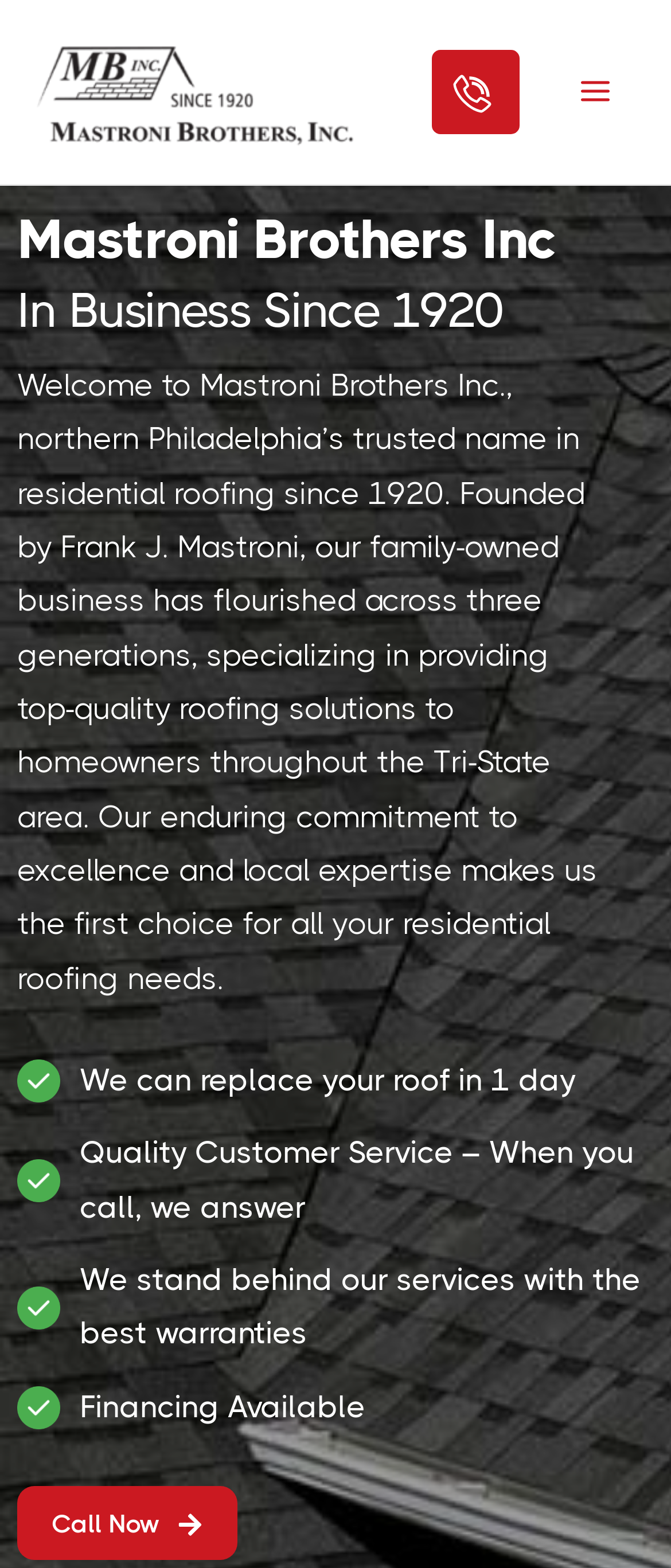Produce an elaborate caption capturing the essence of the webpage.

The webpage appears to be the homepage of Mastroni Brothers Inc, a residential roofing company in northern Philadelphia. At the top left, there is a link to an unknown page. To the right of this link, there is another link with a telephone icon and the text "telephone". 

Below these links, there is a button labeled "Main Menu" on the top right. When expanded, it reveals the company's logo, which is an image. Below the logo, there are two headings: "Mastroni Brothers Inc" and "In Business Since 1920". 

The main content of the page is a paragraph of text that welcomes visitors to the company's website and provides a brief overview of their history, services, and commitment to excellence. This text is positioned below the headings and spans most of the width of the page.

Below the main text, there are three sections, each consisting of an image, a heading, and a brief description. The first section has an image and the text "We can replace your roof in 1 day". The second section has an image and the text "Quality Customer Service – When you call, we answer". The third section has an image and the text "We stand behind our services with the best warranties". 

Further down, there is another section with an image and the text "Financing Available". At the very bottom of the page, there is a "Call Now" link.